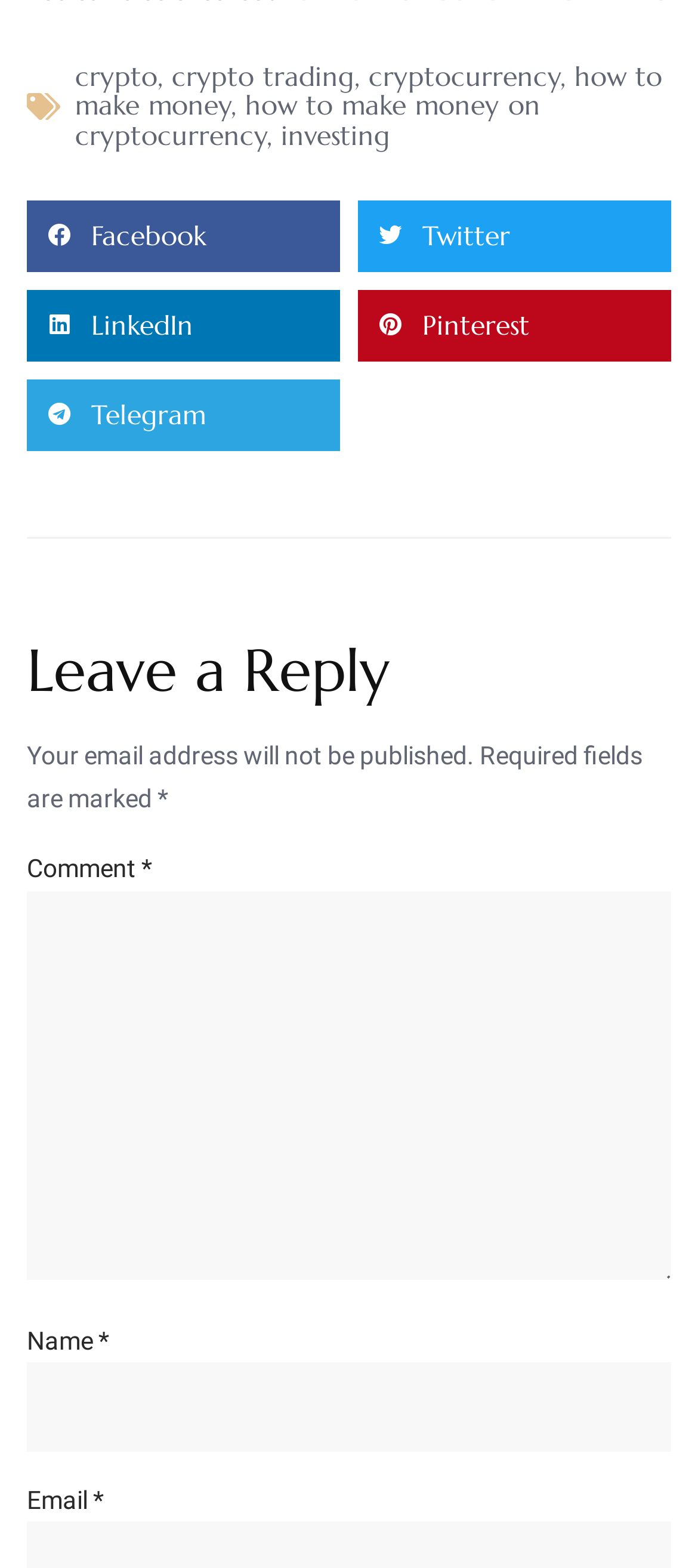Please find the bounding box for the UI component described as follows: "cryptocurrency".

[0.528, 0.037, 0.803, 0.059]